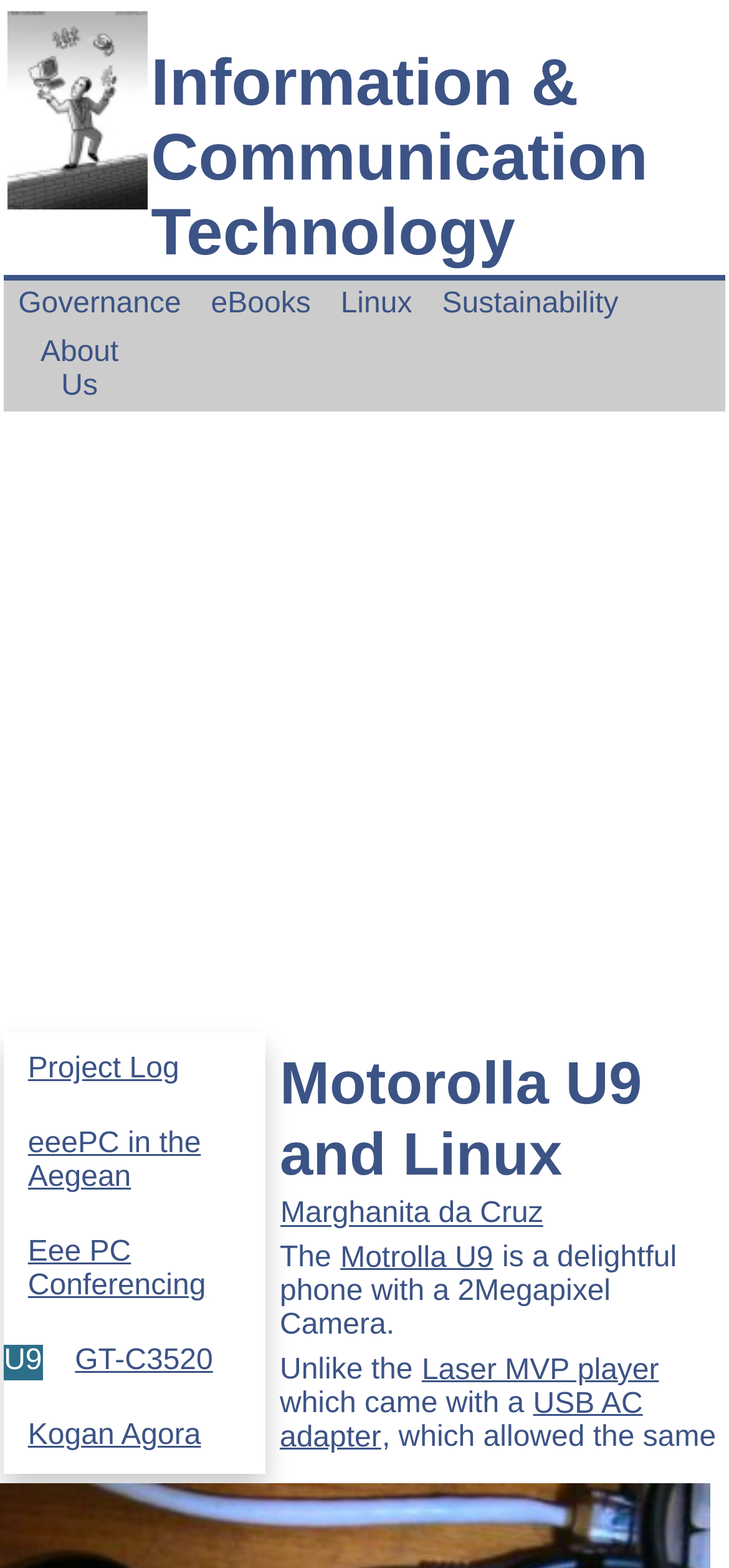Identify the bounding box coordinates of the area you need to click to perform the following instruction: "Click on the link to view information about Governance".

[0.025, 0.184, 0.249, 0.205]